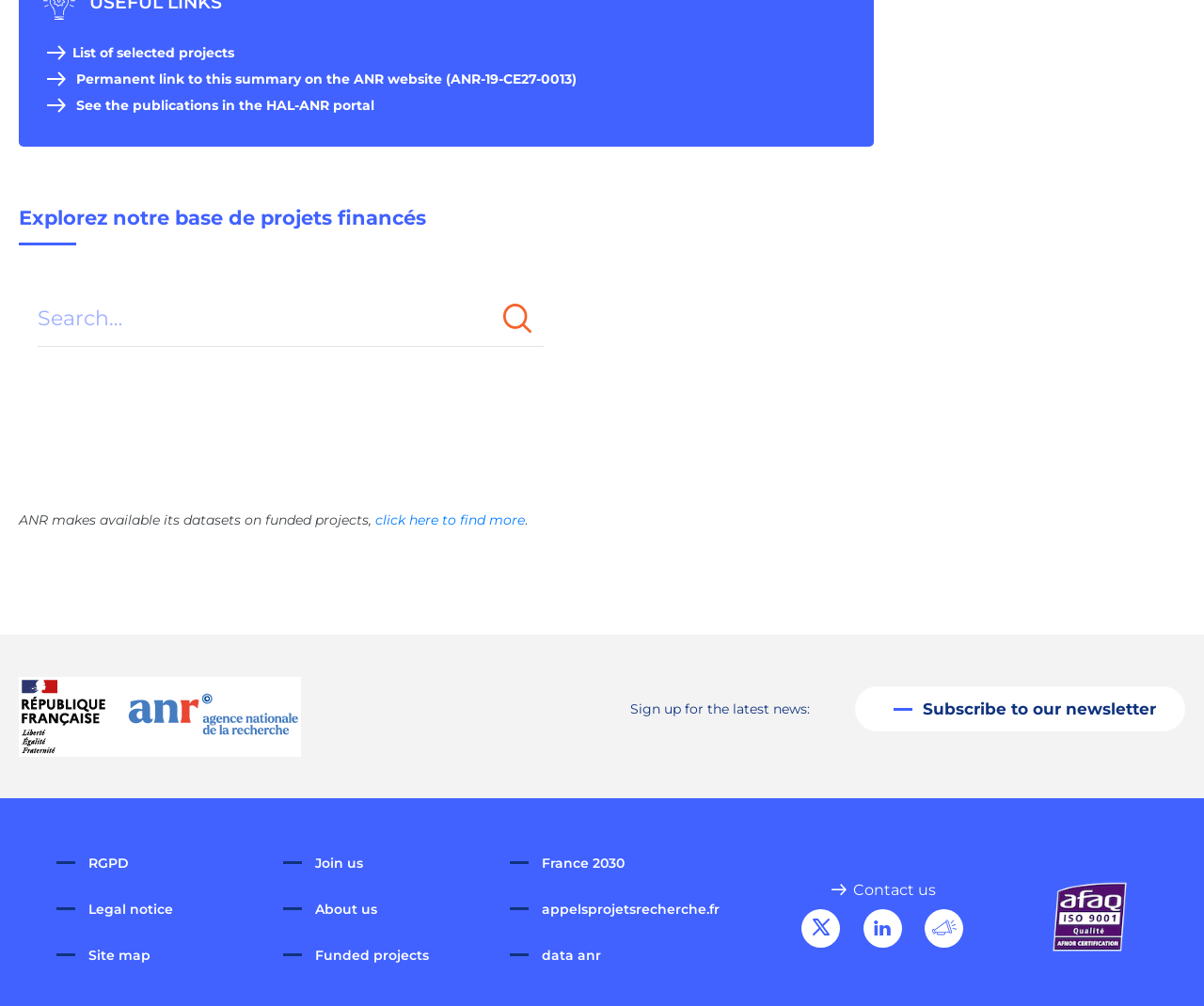Locate the bounding box coordinates of the region to be clicked to comply with the following instruction: "Explore funded projects". The coordinates must be four float numbers between 0 and 1, in the form [left, top, right, bottom].

[0.016, 0.202, 0.726, 0.244]